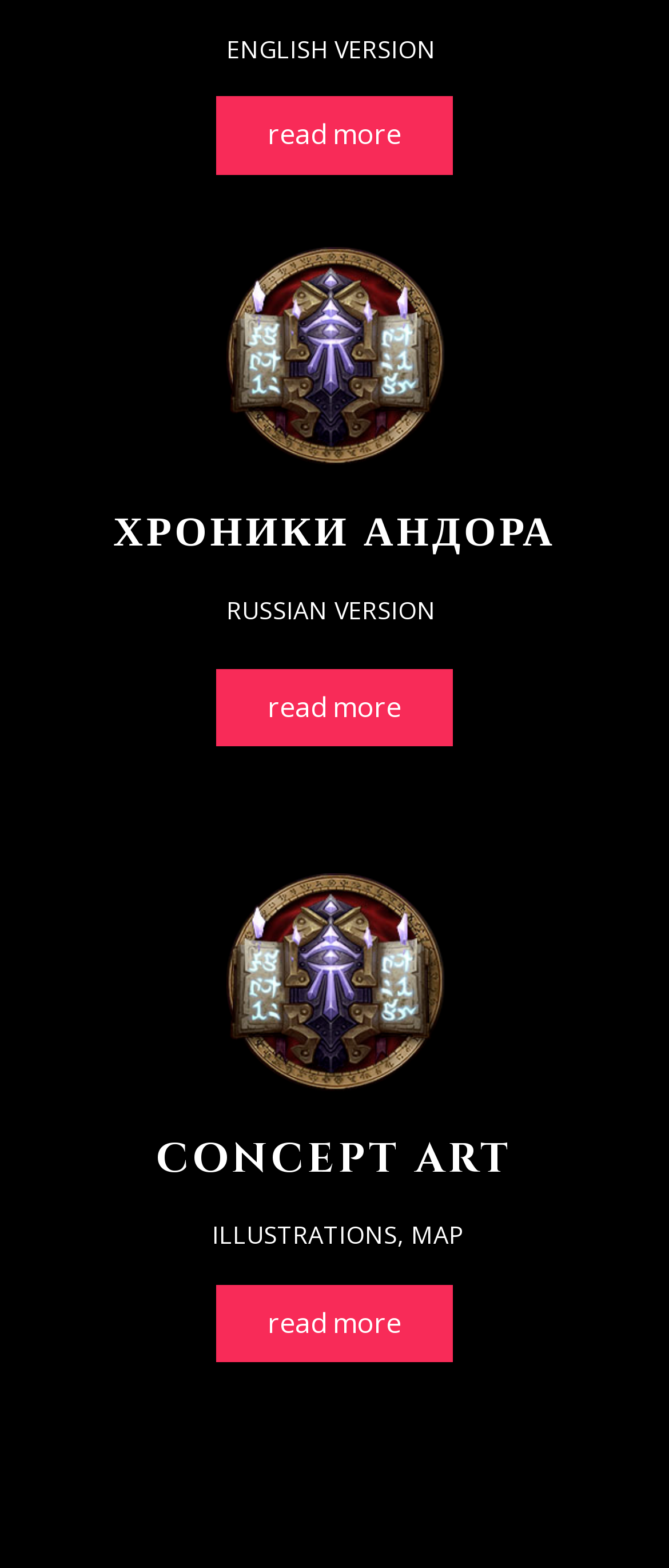Please examine the image and provide a detailed answer to the question: How many 'read more' links are there?

There are three 'read more' links on the webpage, located at different positions with bounding box coordinates [0.323, 0.061, 0.677, 0.111], [0.323, 0.426, 0.677, 0.476], and [0.323, 0.819, 0.677, 0.869].